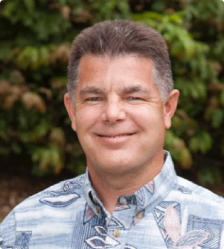What is the professor's specialization?
Look at the webpage screenshot and answer the question with a detailed explanation.

According to the caption, Dr. Agrusa is recognized for his specialization in hospitality and tourism management, which is evident from his extensive career in leading hospitality programs across the USA for over 25 years.